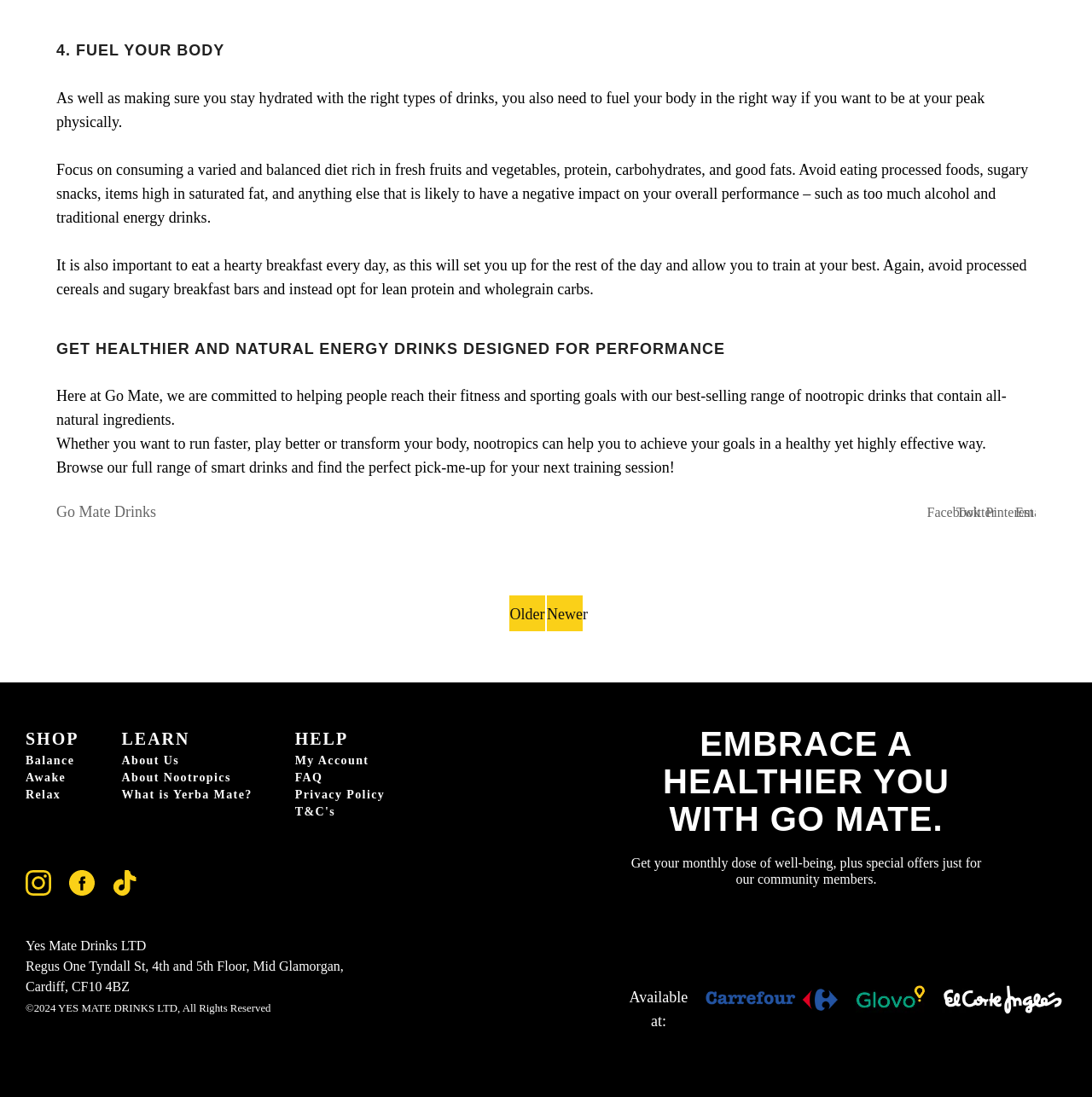Identify the bounding box coordinates of the clickable region to carry out the given instruction: "Shop for Balance".

[0.023, 0.686, 0.072, 0.701]